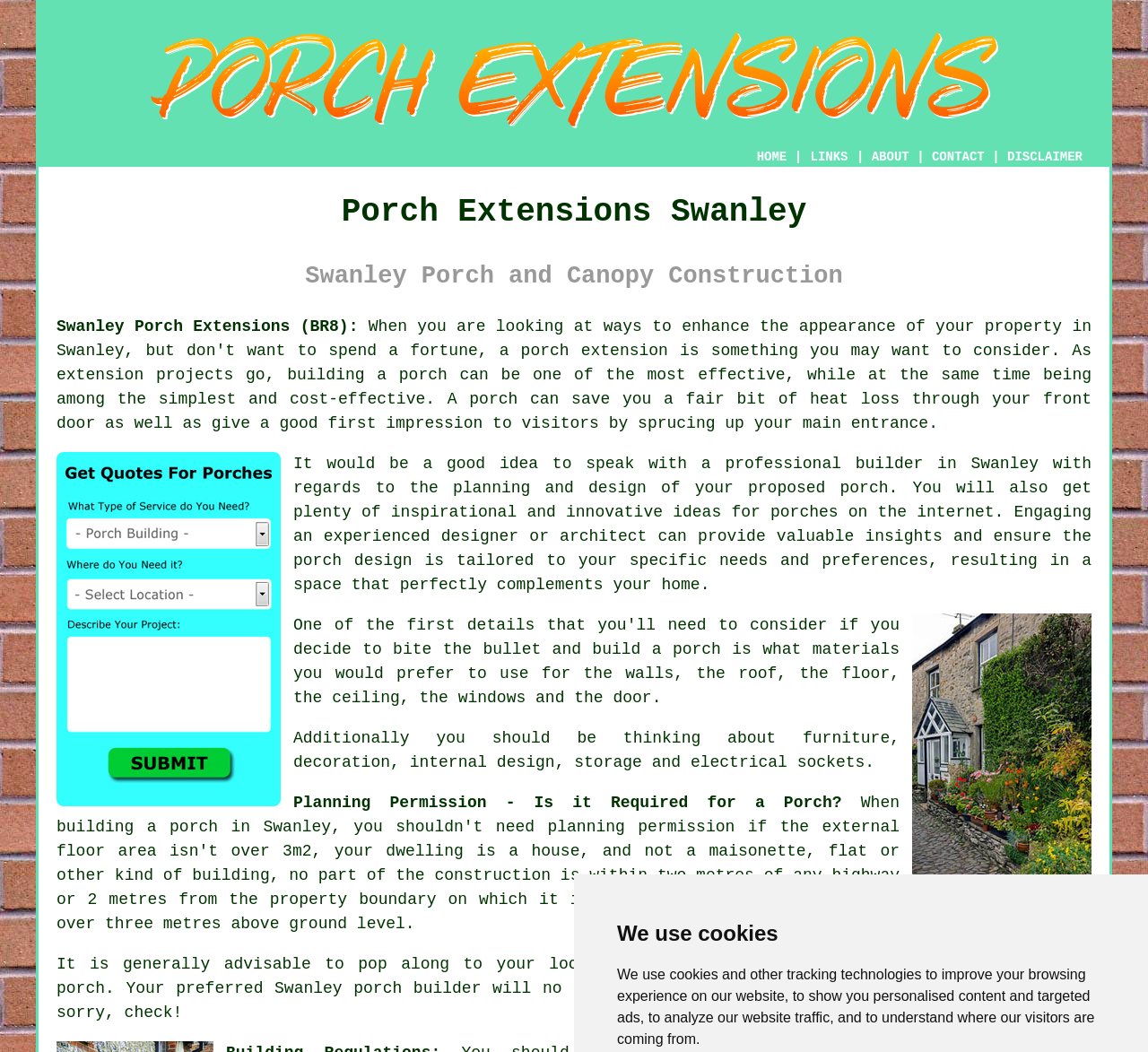Please find the bounding box coordinates of the element that needs to be clicked to perform the following instruction: "Click ABOUT". The bounding box coordinates should be four float numbers between 0 and 1, represented as [left, top, right, bottom].

[0.759, 0.142, 0.792, 0.156]